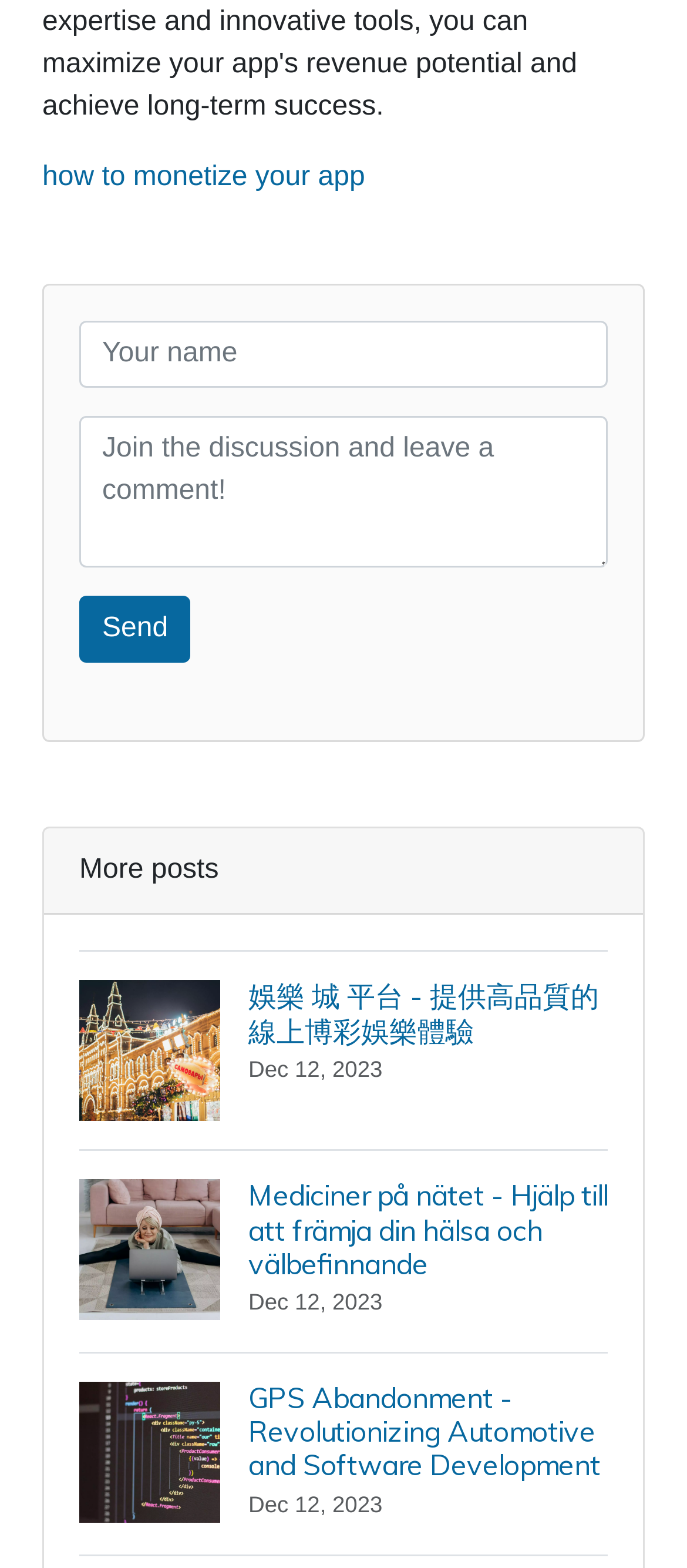Give a one-word or one-phrase response to the question: 
What is the position of the 'Send' button?

Below the textboxes